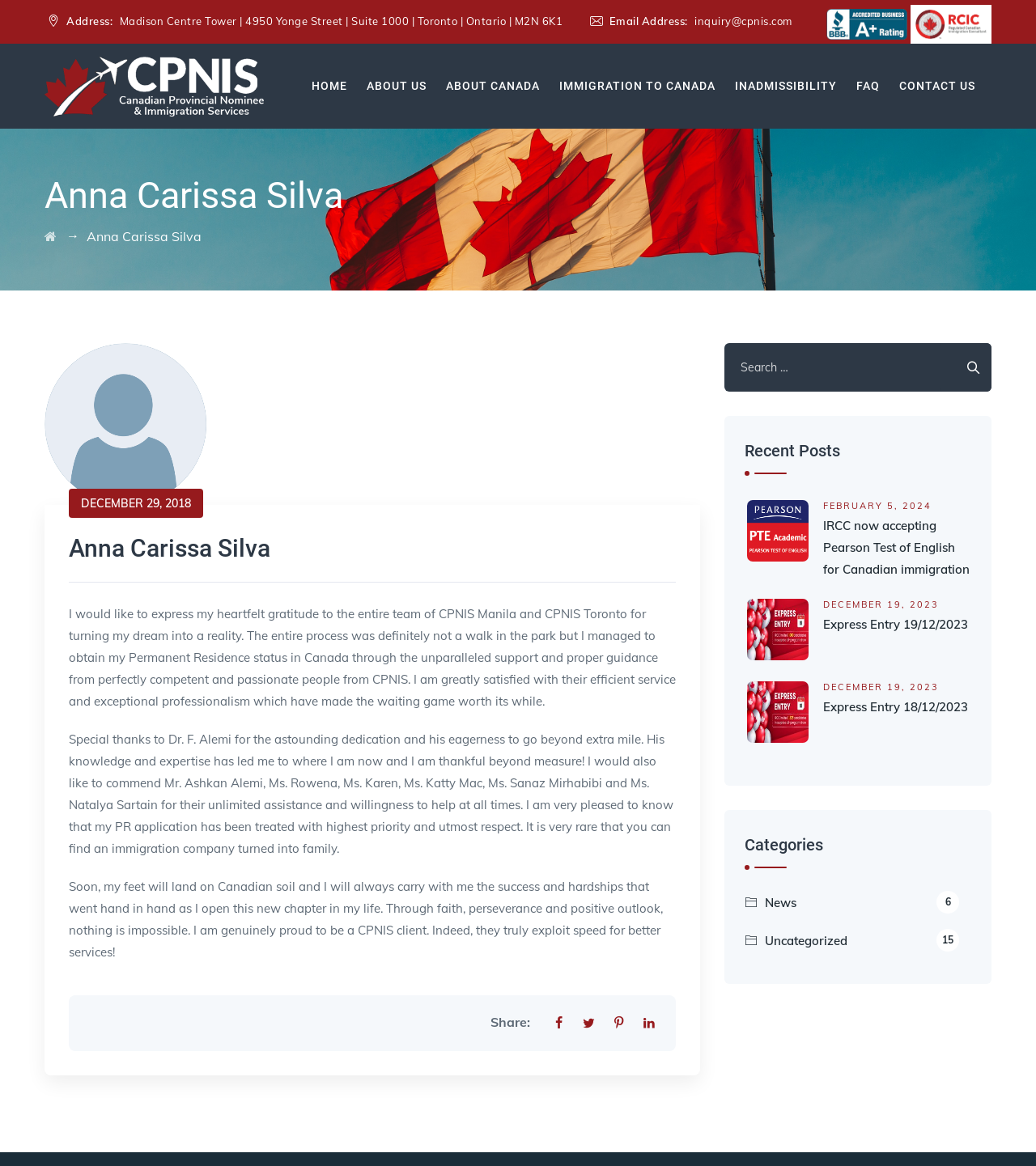What is the topic of the article on the webpage?
Please elaborate on the answer to the question with detailed information.

I found the topic of the article by reading the static text elements within the article section, which describe Anna Carissa Silva's experience with CPNIS.